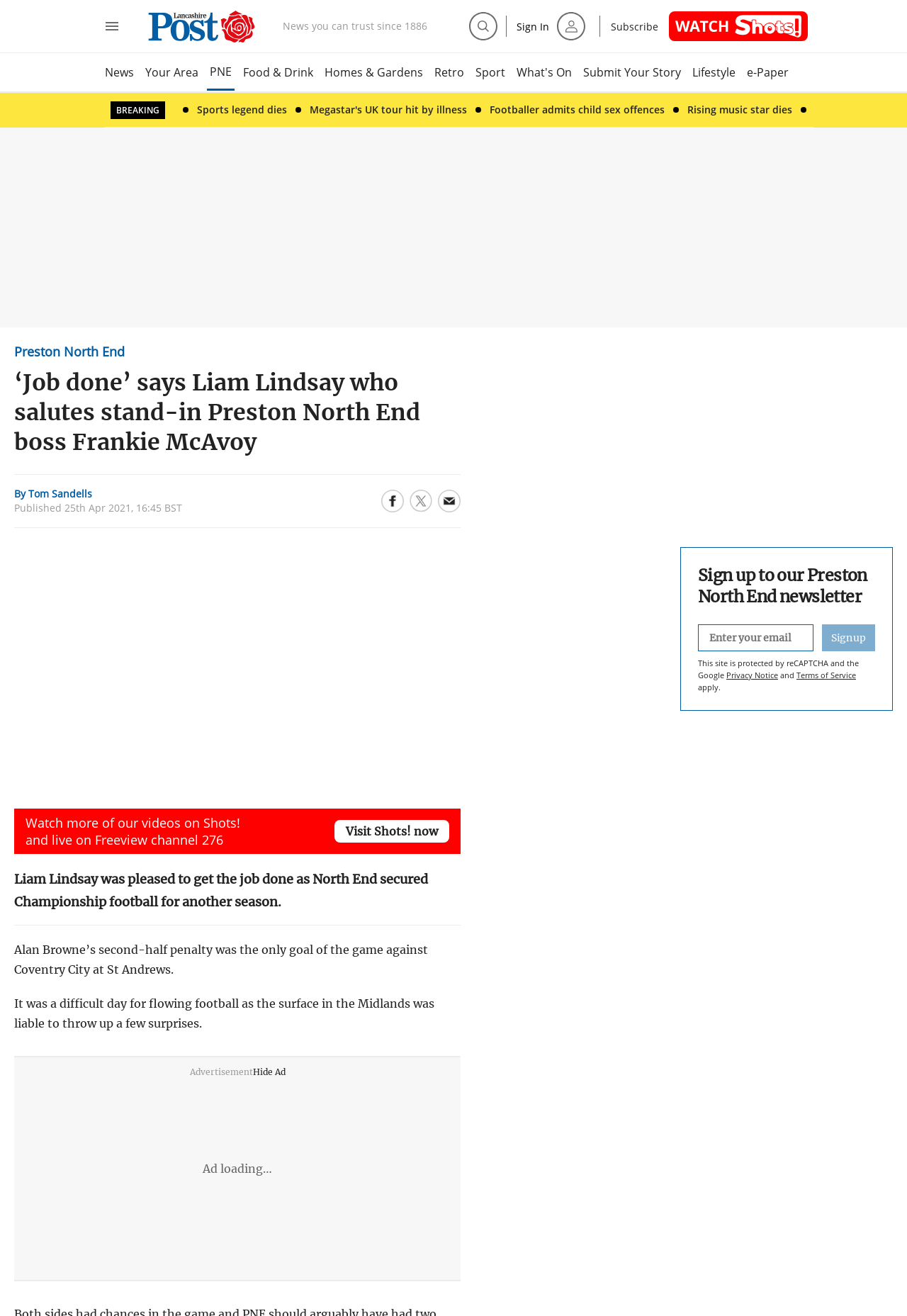How many links are there in the 'Your Area' section?
Look at the image and provide a detailed response to the question.

The 'Your Area' section only contains a link with the text 'Your Area', but it does not have any sub-links or nested links.